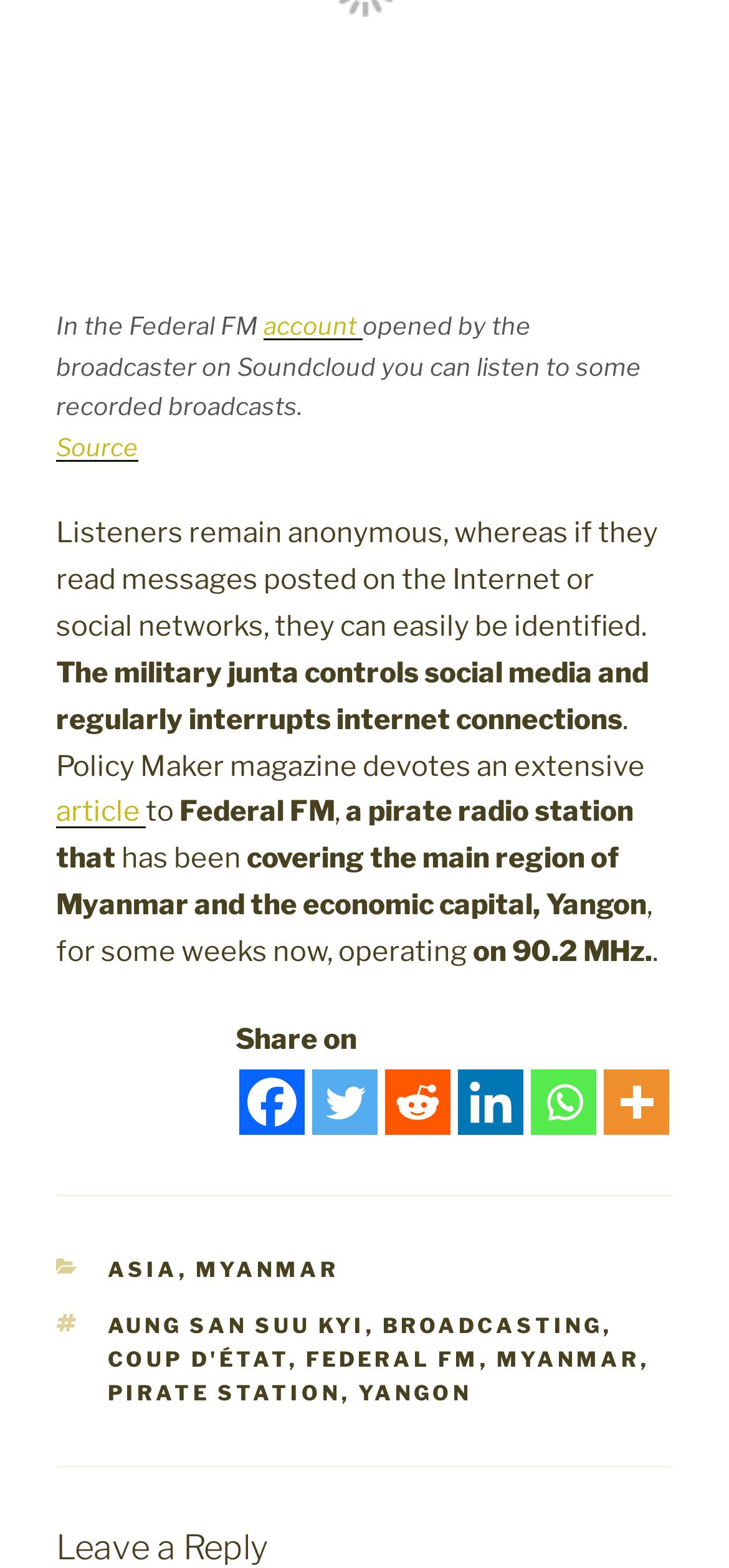Please specify the bounding box coordinates of the clickable section necessary to execute the following command: "Click on the link to listen to Federal FM on Soundcloud".

[0.362, 0.198, 0.497, 0.217]